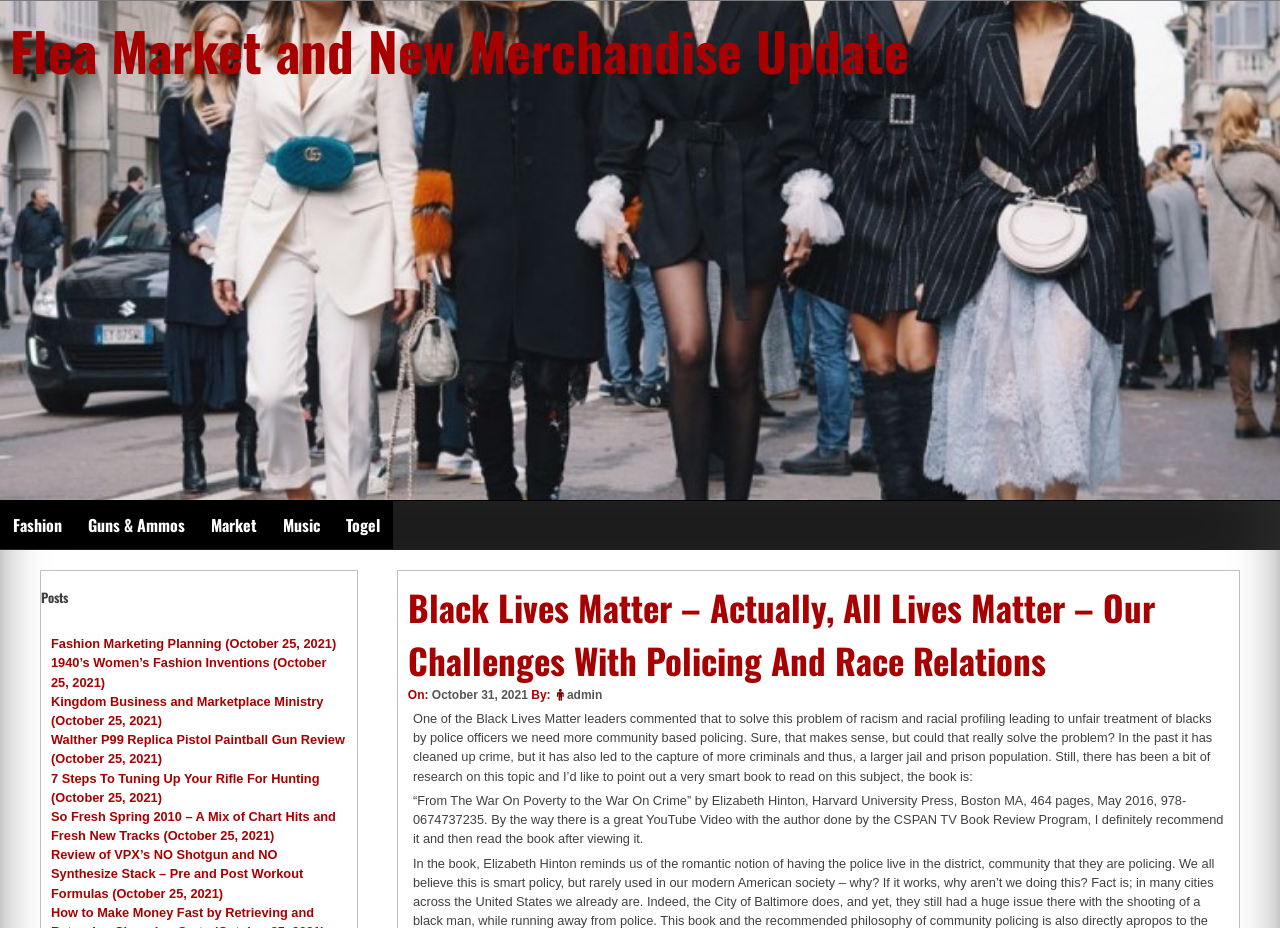Pinpoint the bounding box coordinates of the element you need to click to execute the following instruction: "View the post 'Fashion Marketing Planning'". The bounding box should be represented by four float numbers between 0 and 1, in the format [left, top, right, bottom].

[0.04, 0.686, 0.263, 0.702]